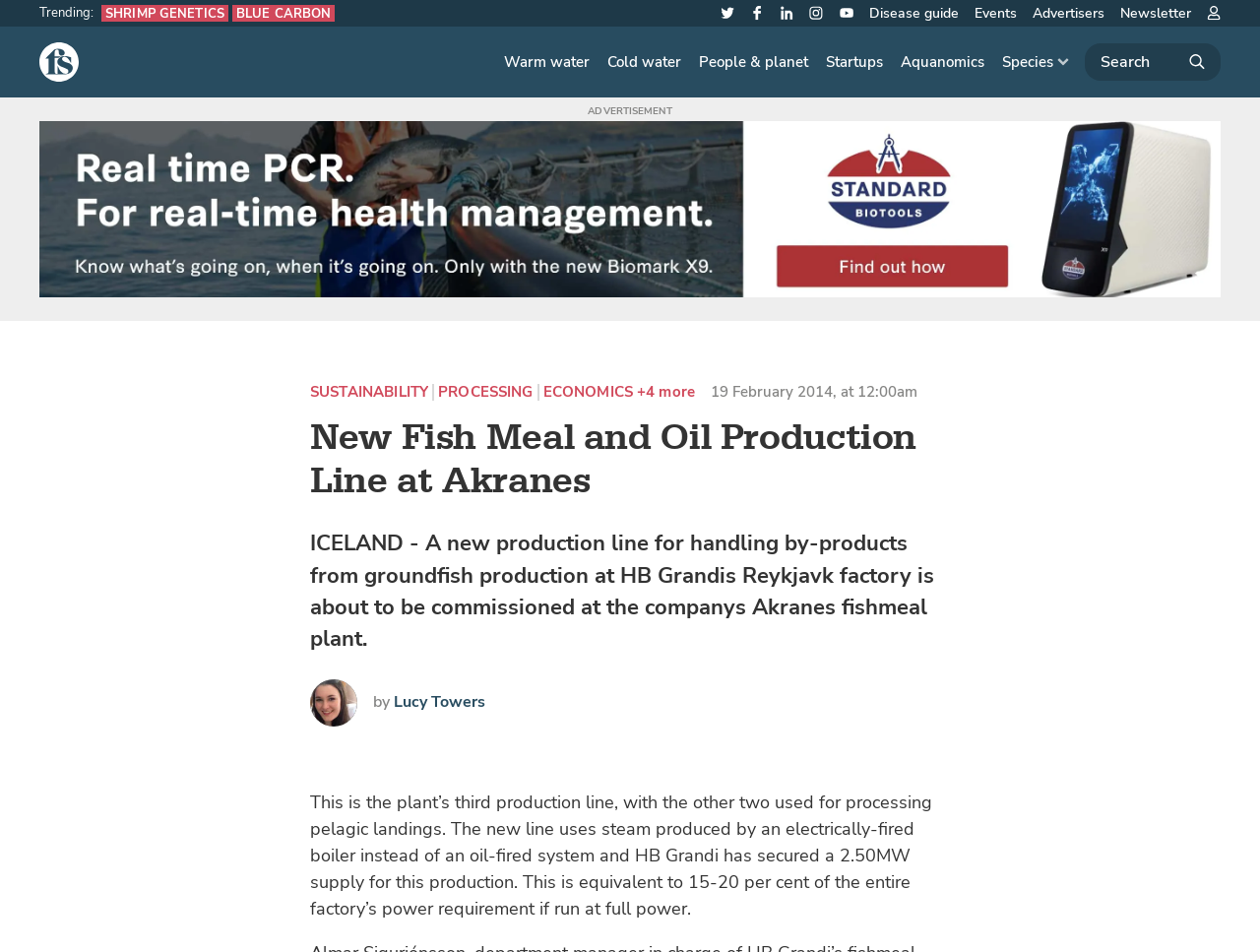Please mark the bounding box coordinates of the area that should be clicked to carry out the instruction: "Visit the Twitter page".

[0.569, 0.005, 0.586, 0.023]